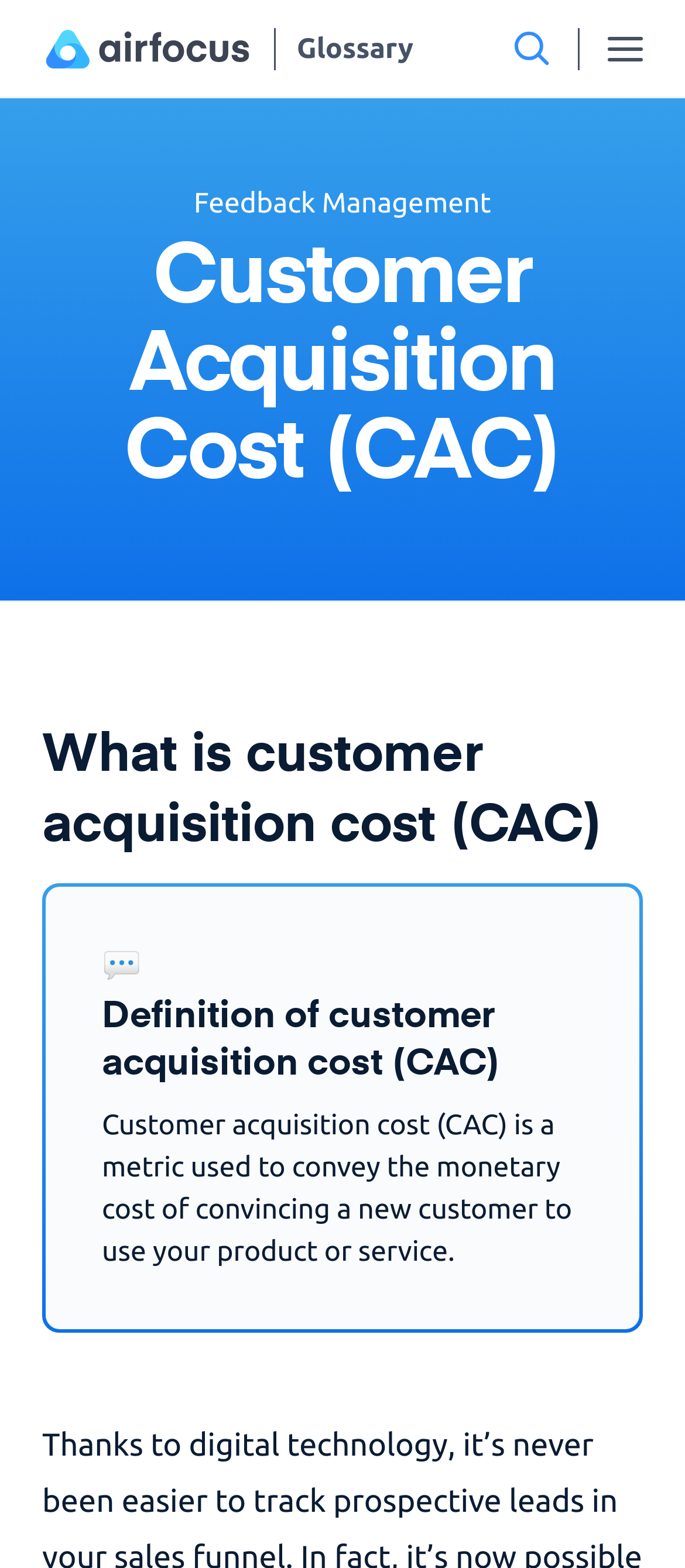Determine and generate the text content of the webpage's headline.

Customer Acquisition Cost (CAC)